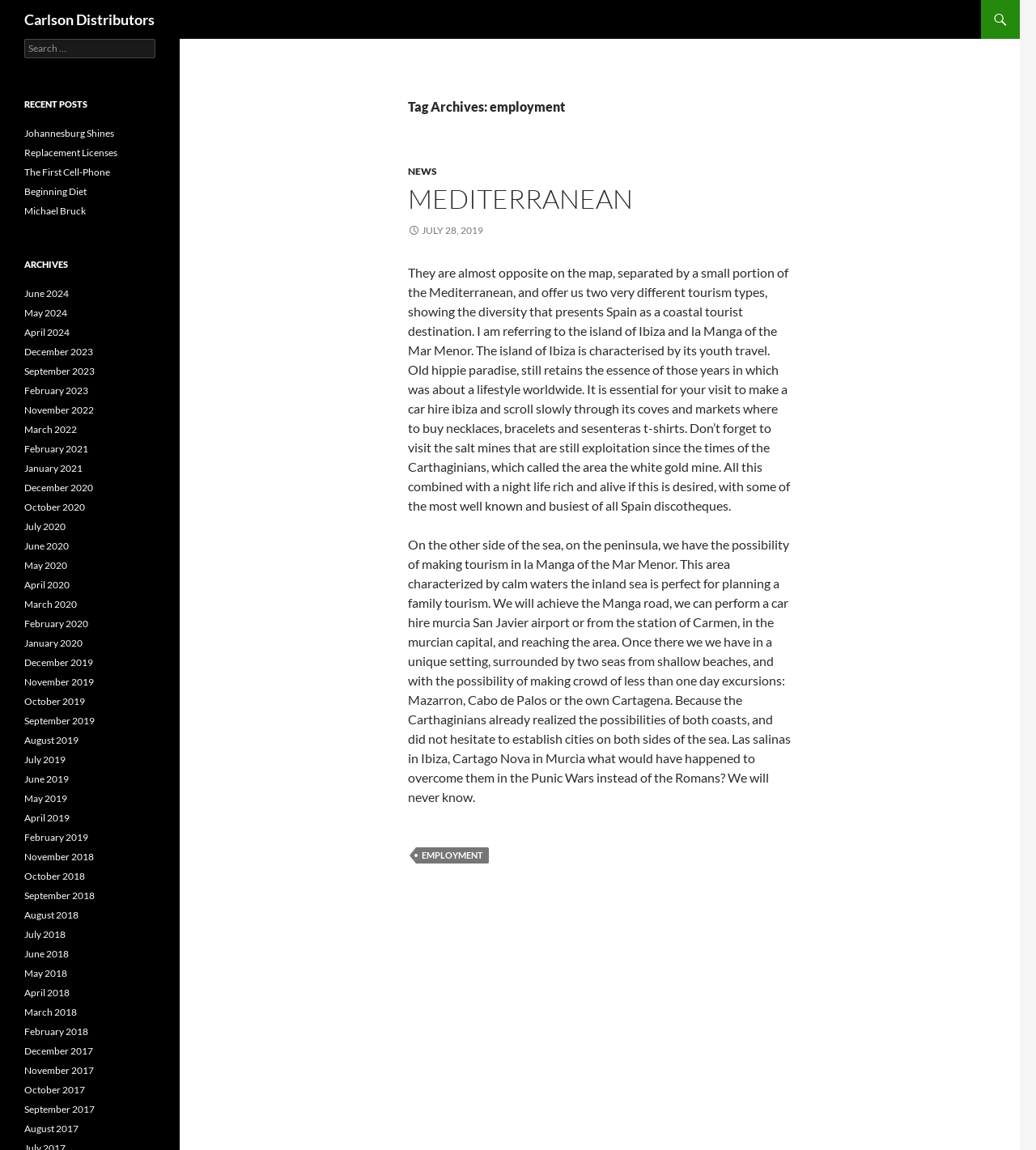Answer succinctly with a single word or phrase:
What is the type of tourism mentioned in la Manga of the Mar Menor?

Family tourism